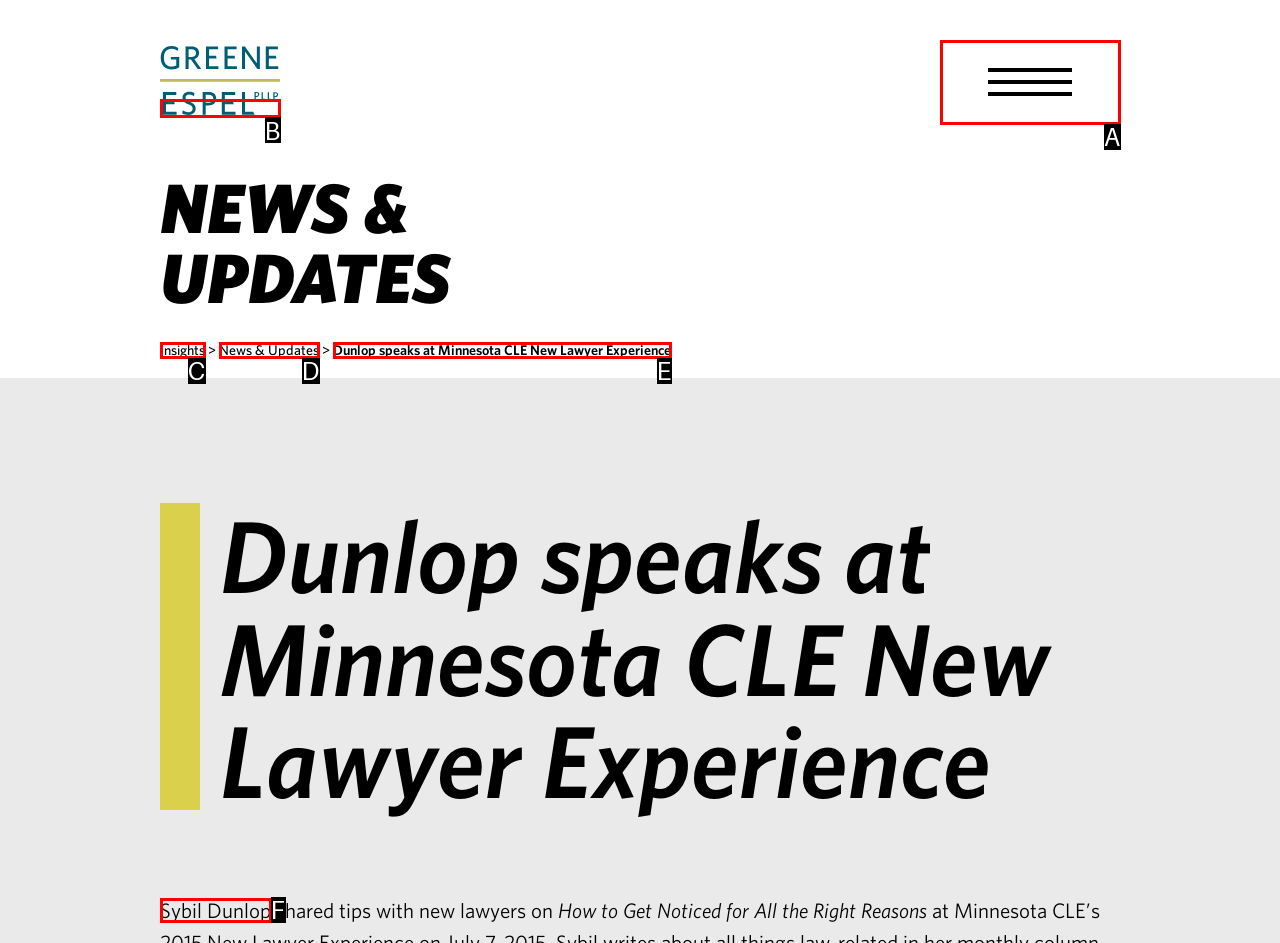Examine the description: alt="Greene Espel Logo" and indicate the best matching option by providing its letter directly from the choices.

B